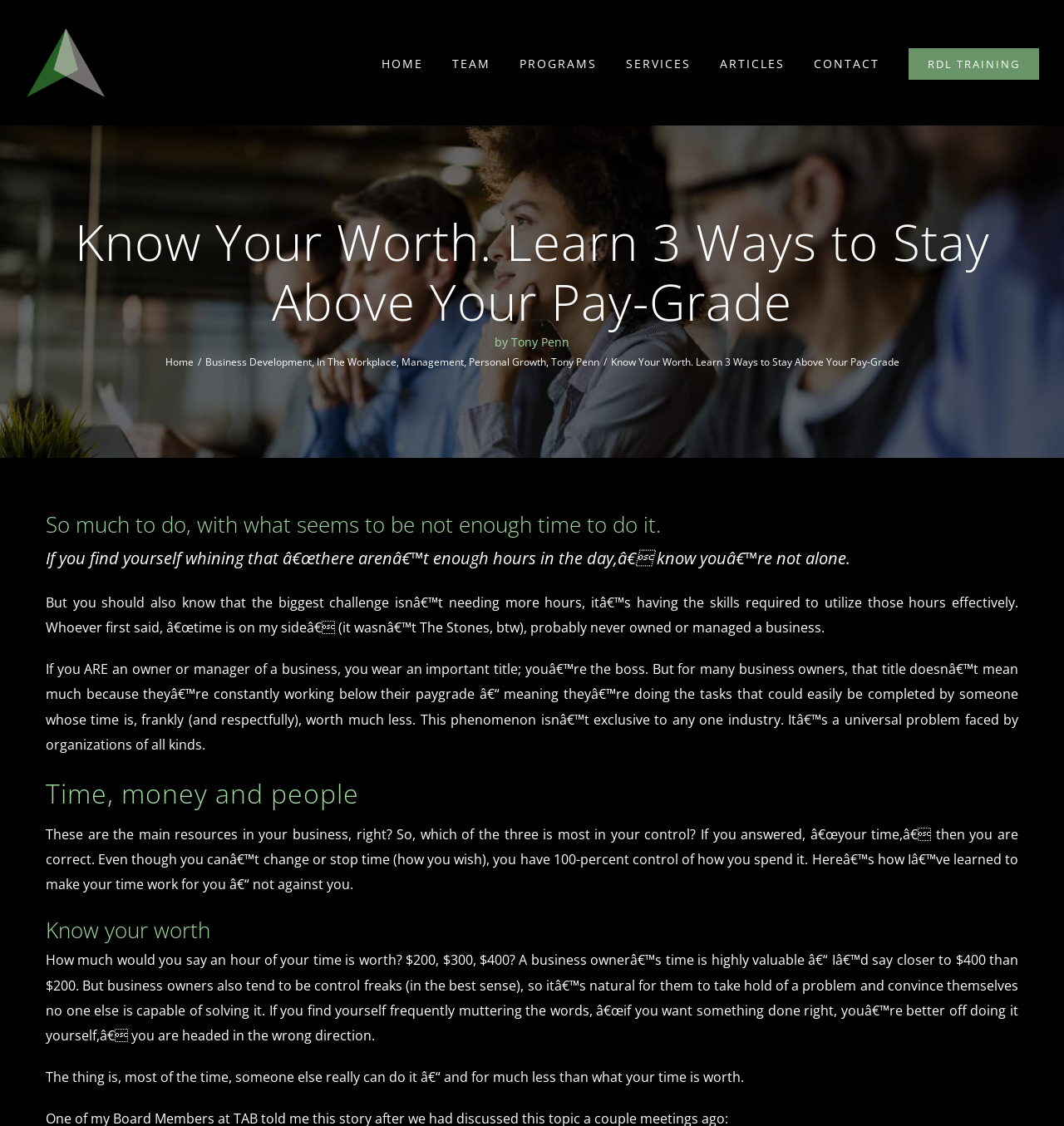Show the bounding box coordinates of the element that should be clicked to complete the task: "Click the 'RDL TRAINING' link".

[0.854, 0.0, 0.977, 0.111]